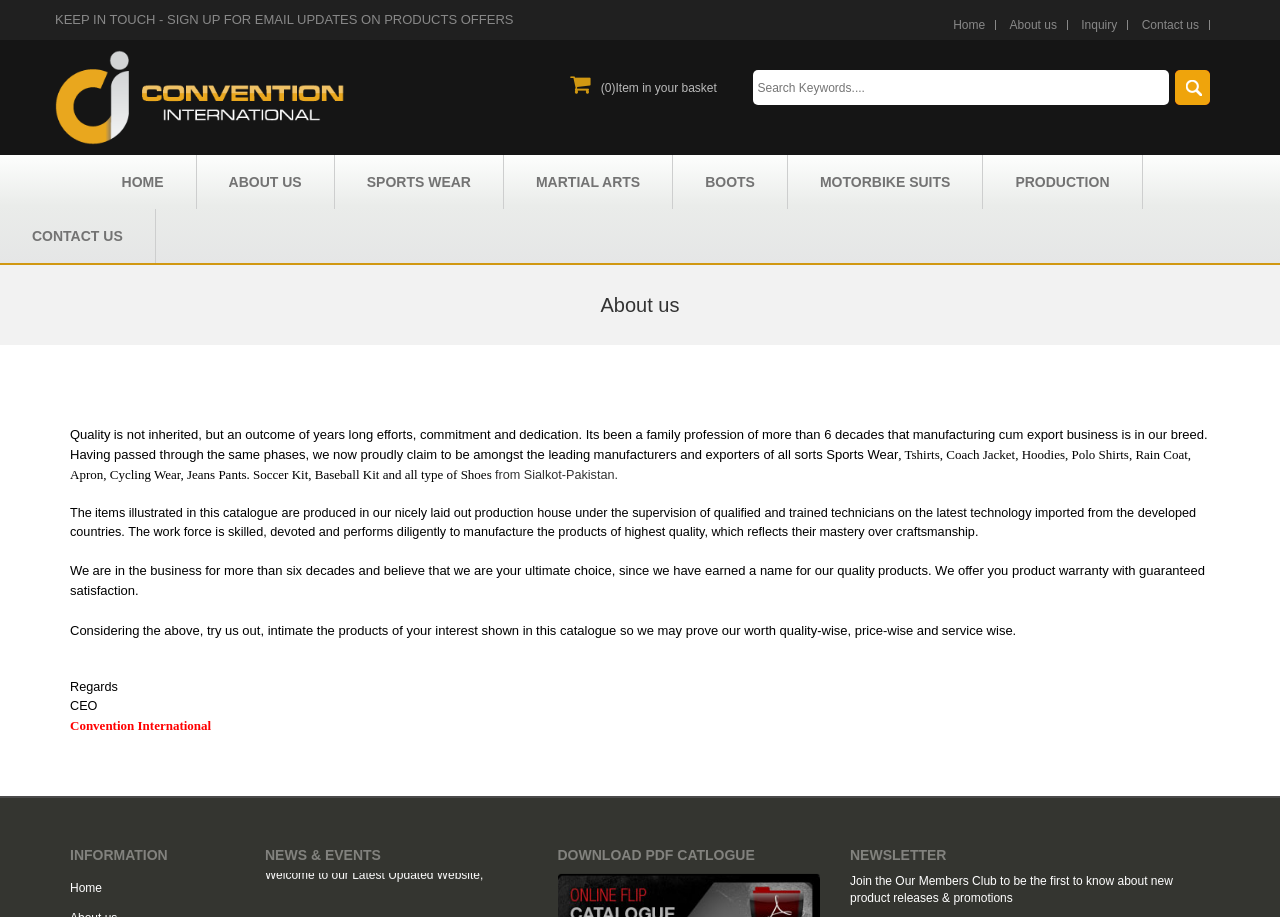Determine the bounding box coordinates of the clickable element to achieve the following action: 'Sign up for email updates'. Provide the coordinates as four float values between 0 and 1, formatted as [left, top, right, bottom].

[0.043, 0.013, 0.401, 0.029]